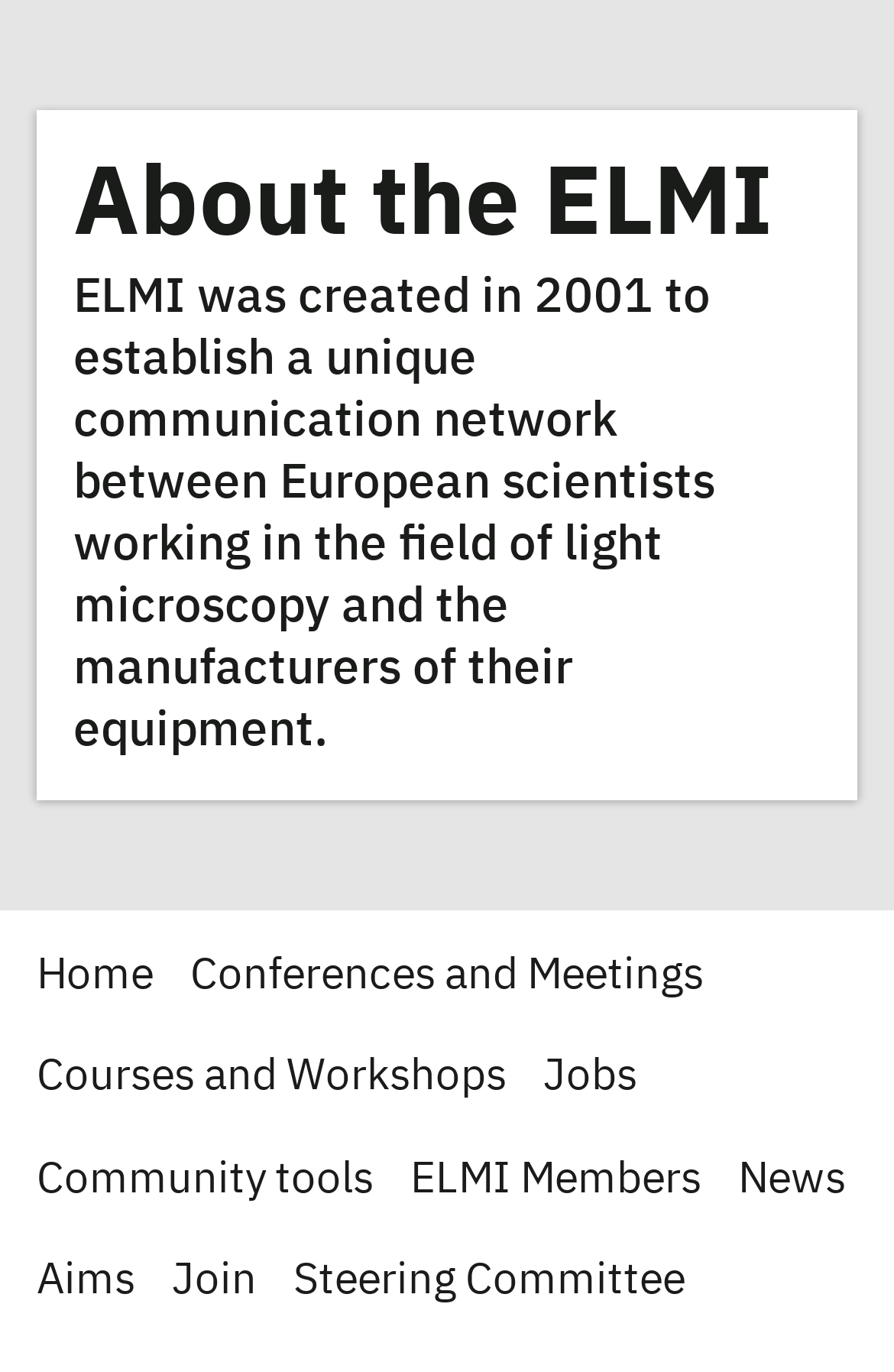Please predict the bounding box coordinates of the element's region where a click is necessary to complete the following instruction: "Follow Us on Facebook". The coordinates should be represented by four float numbers between 0 and 1, i.e., [left, top, right, bottom].

None